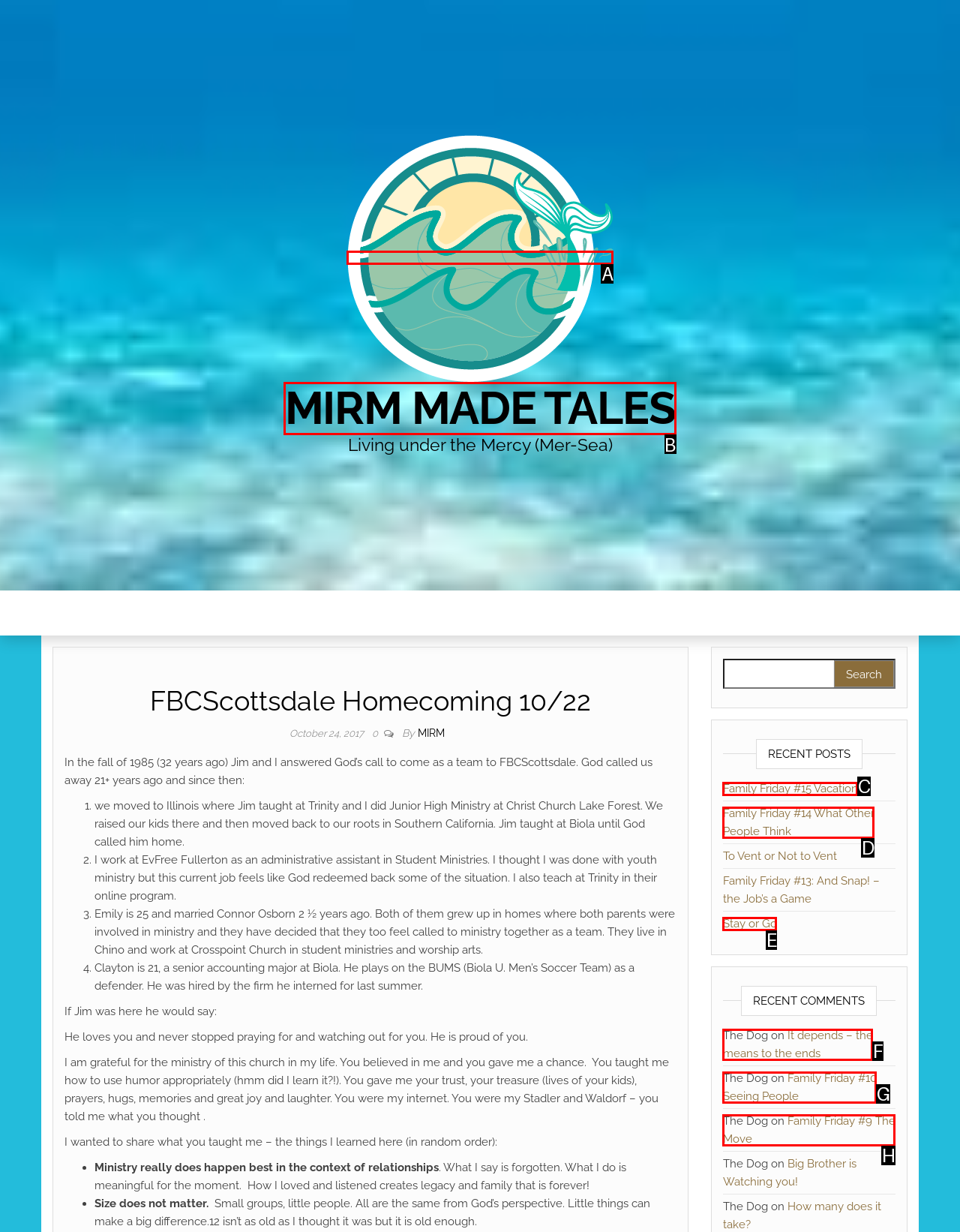Select the correct UI element to click for this task: Click the 'Get Started' button.
Answer using the letter from the provided options.

None